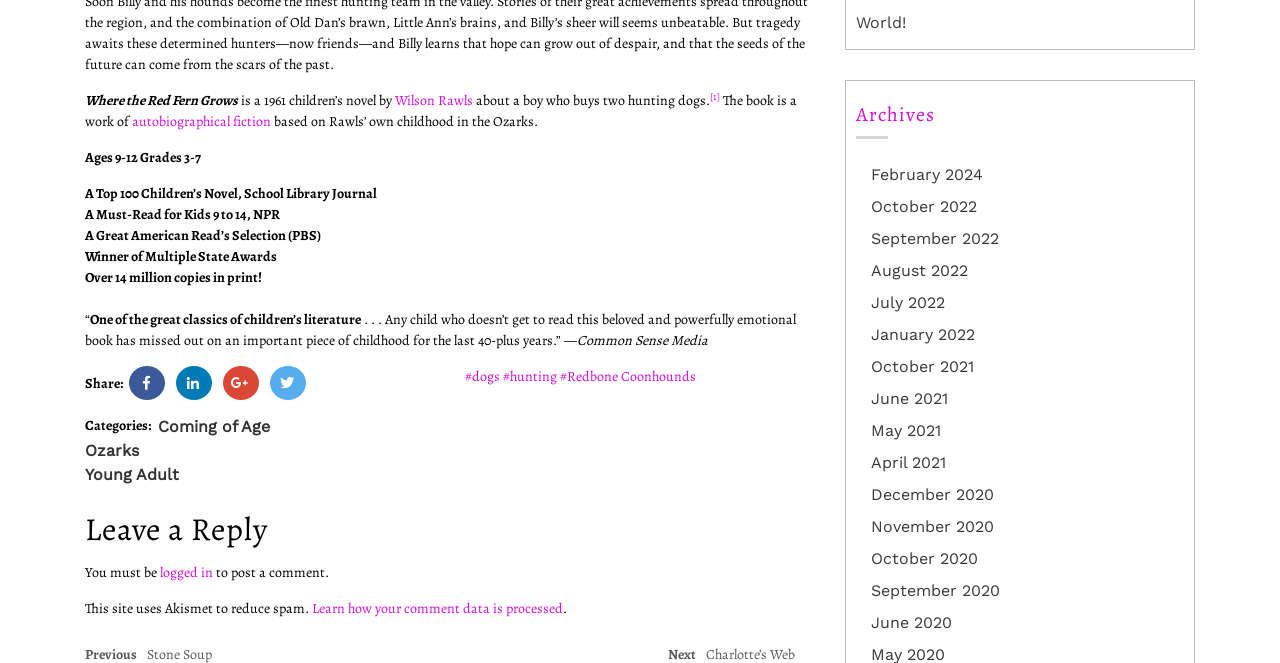Specify the bounding box coordinates of the element's region that should be clicked to achieve the following instruction: "View archives from February 2024". The bounding box coordinates consist of four float numbers between 0 and 1, in the format [left, top, right, bottom].

[0.669, 0.248, 0.768, 0.277]